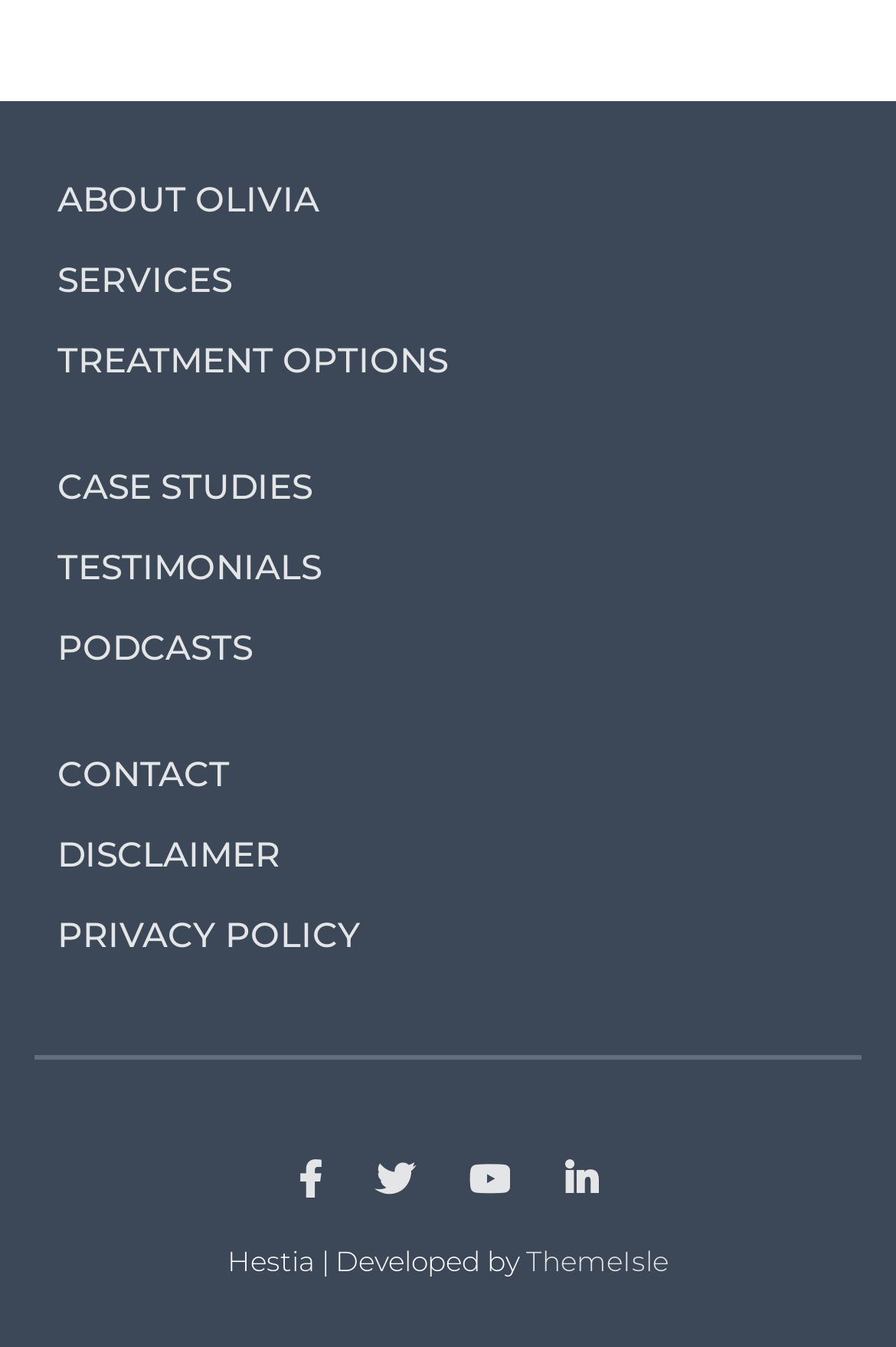What is the name of the theme developer?
Offer a detailed and exhaustive answer to the question.

I looked at the bottom of the webpage and found the text 'Hestia | Developed by ThemeIsle', which indicates that the theme developer is ThemeIsle.